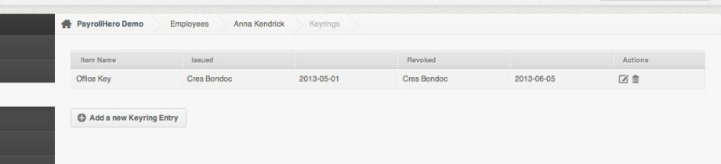What is the purpose of the 'Add a new Keyring Entry' button?
Using the image as a reference, give a one-word or short phrase answer.

To add new key management records